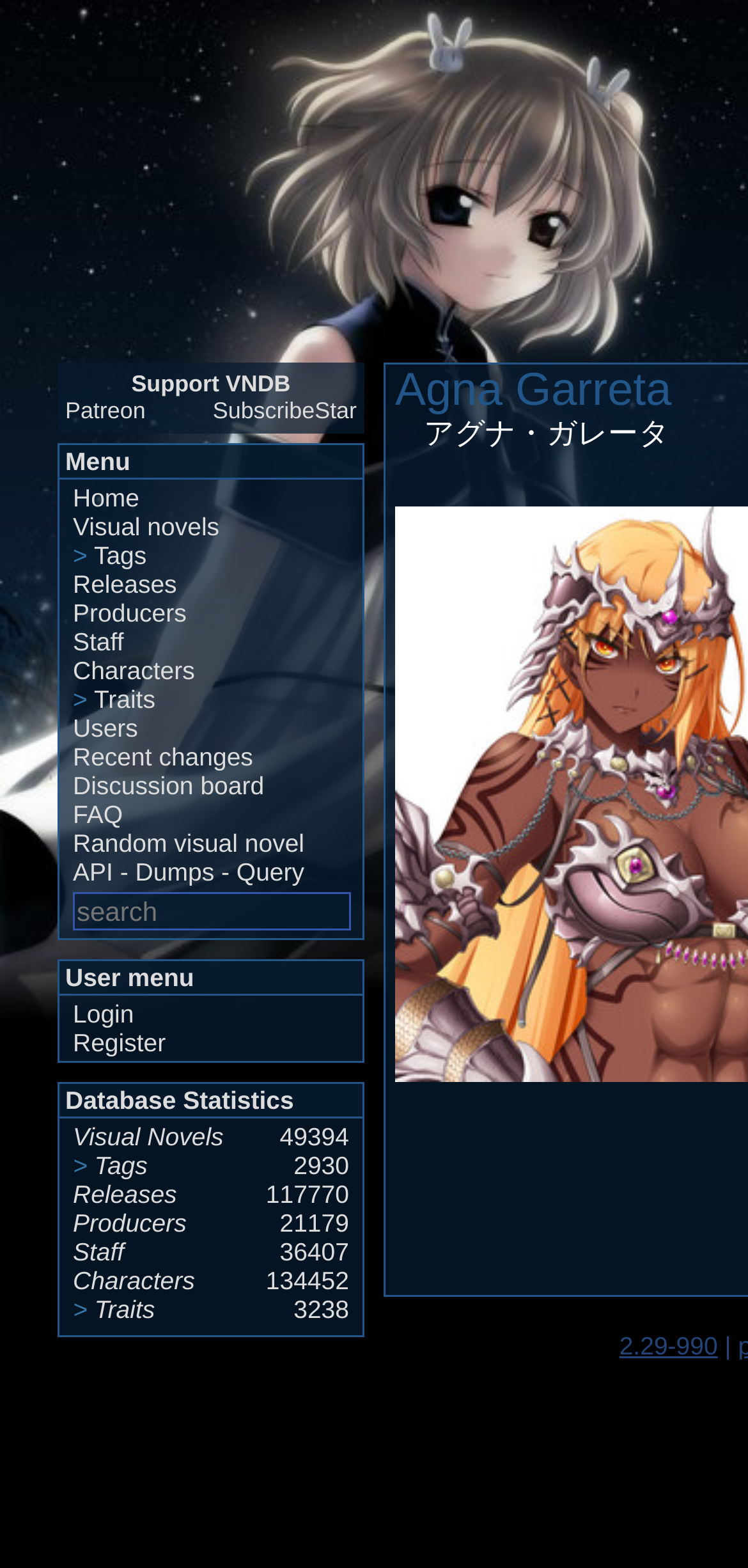Use a single word or phrase to answer this question: 
What is the link to the 'Recent changes' page?

Recent changes